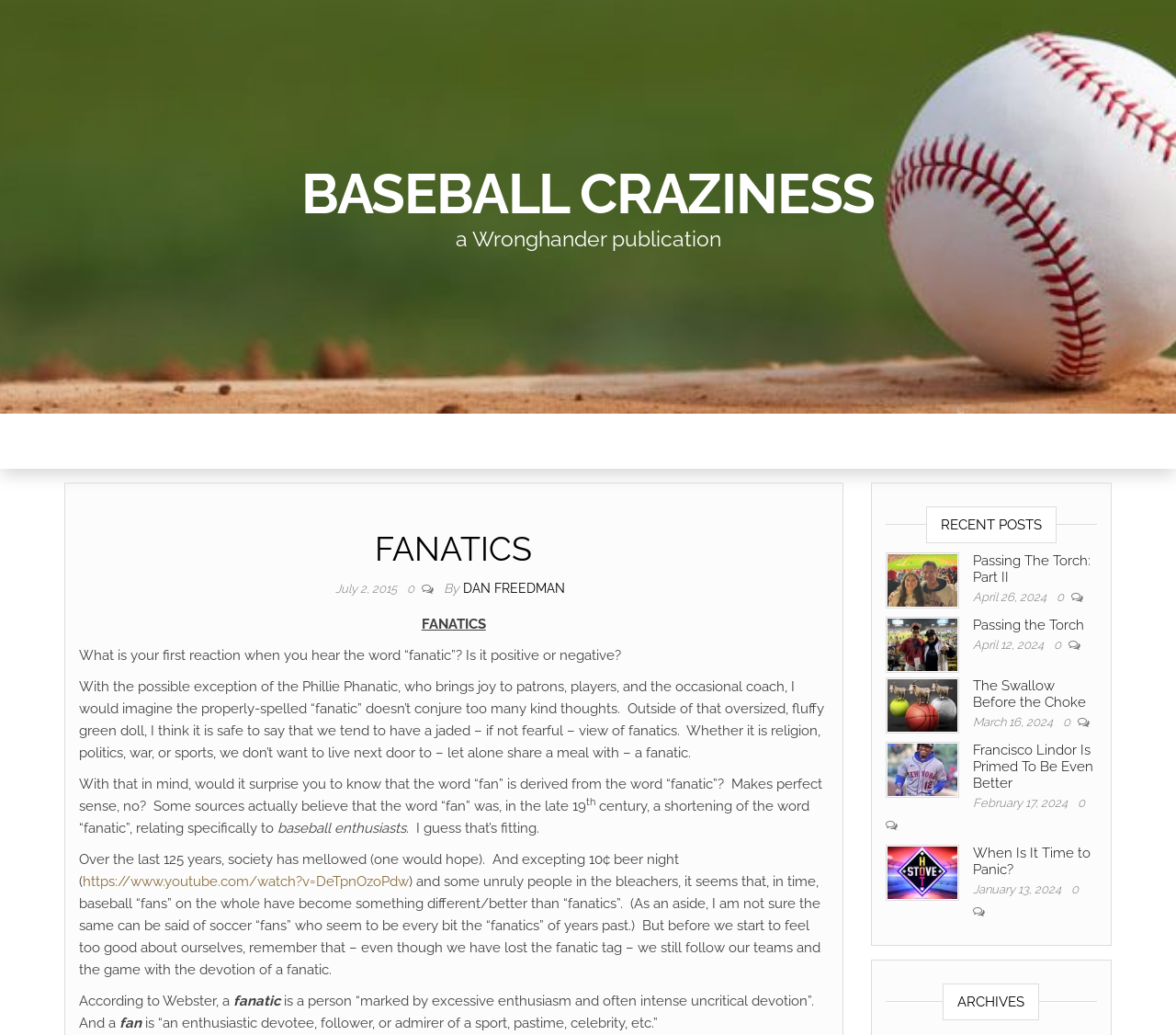Show me the bounding box coordinates of the clickable region to achieve the task as per the instruction: "Check the archives".

[0.802, 0.95, 0.884, 0.986]